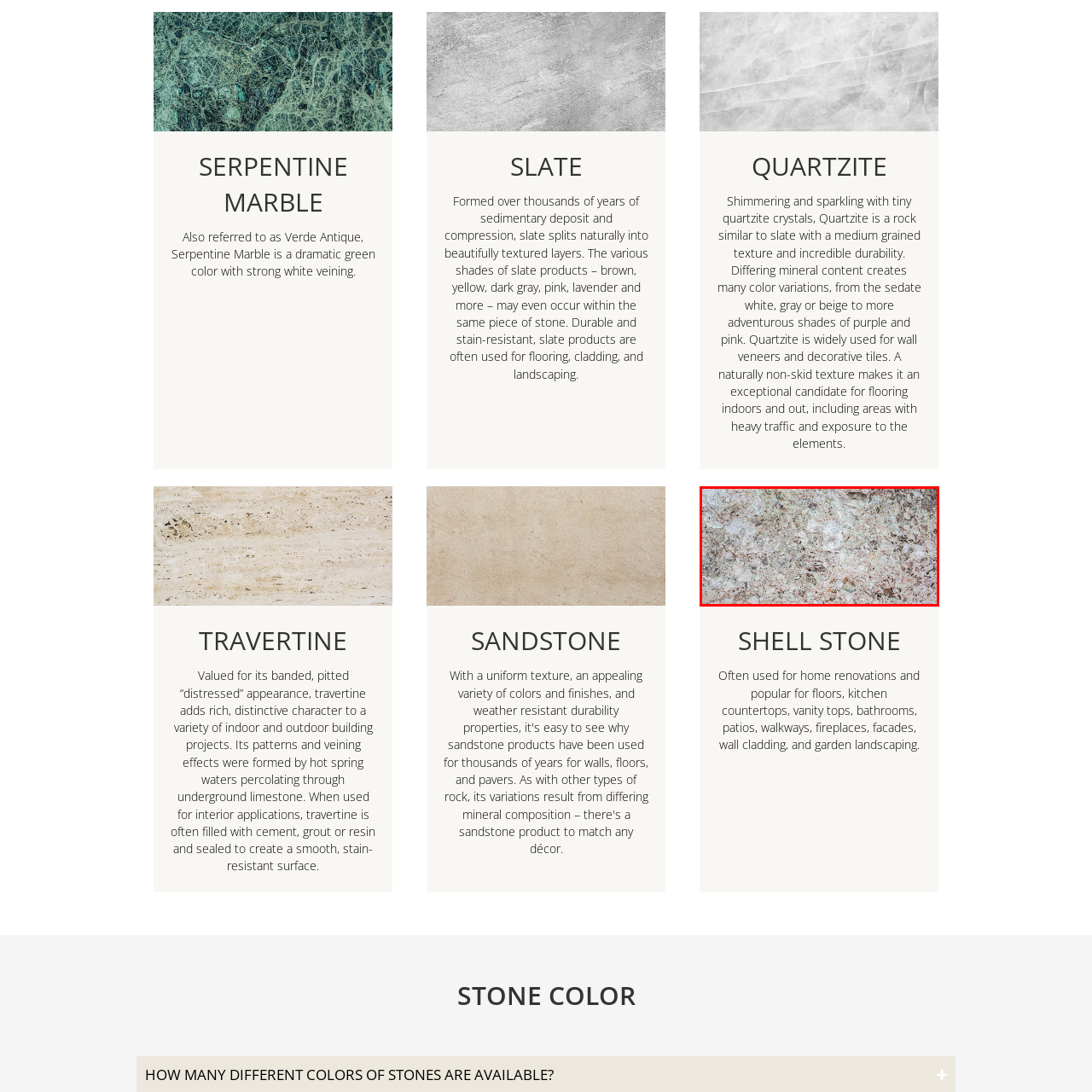Focus on the content within the red bounding box and answer this question using a single word or phrase: What are some common applications of Shell Stone?

Floors, kitchen countertops, vanity tops, outdoor landscaping